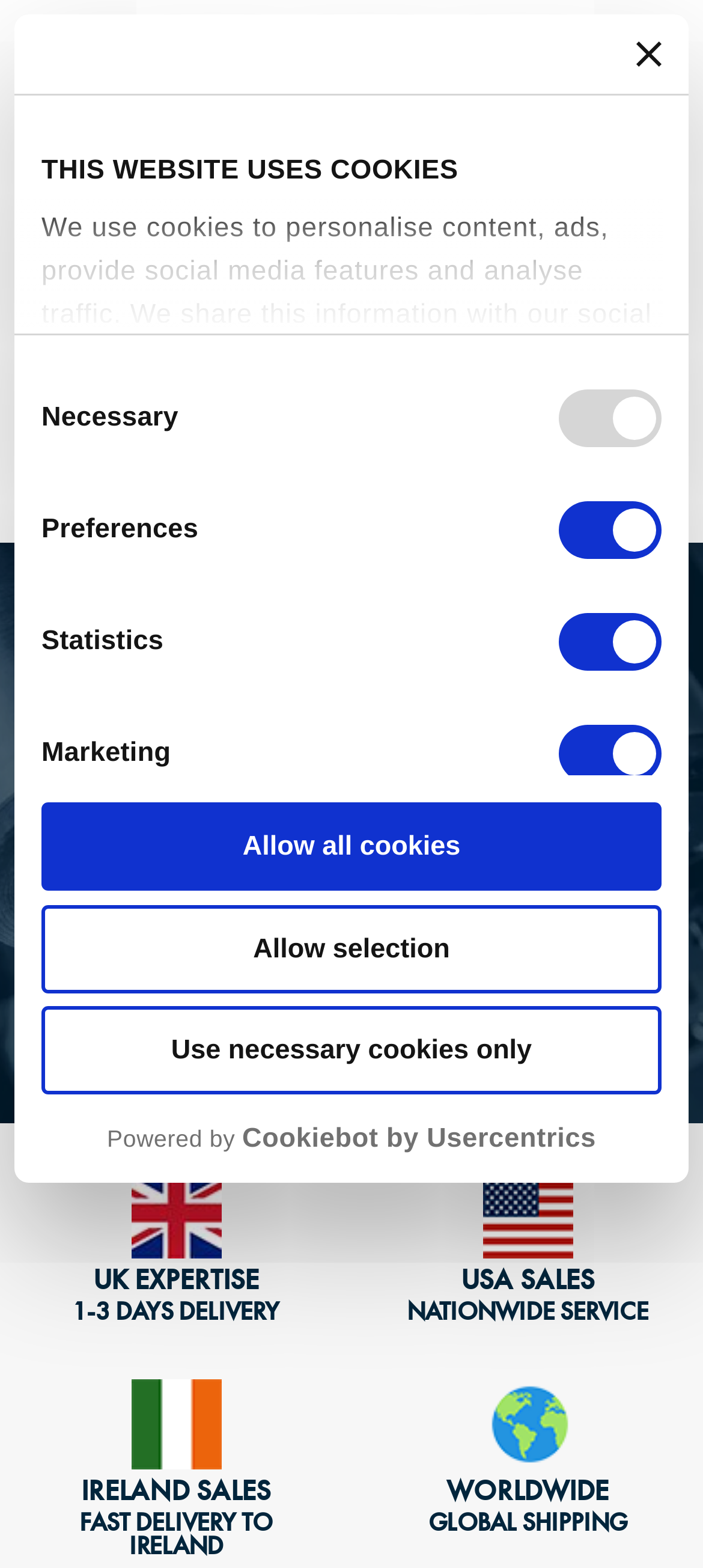Please mark the bounding box coordinates of the area that should be clicked to carry out the instruction: "Open the mobile main menu".

[0.841, 0.272, 0.962, 0.329]